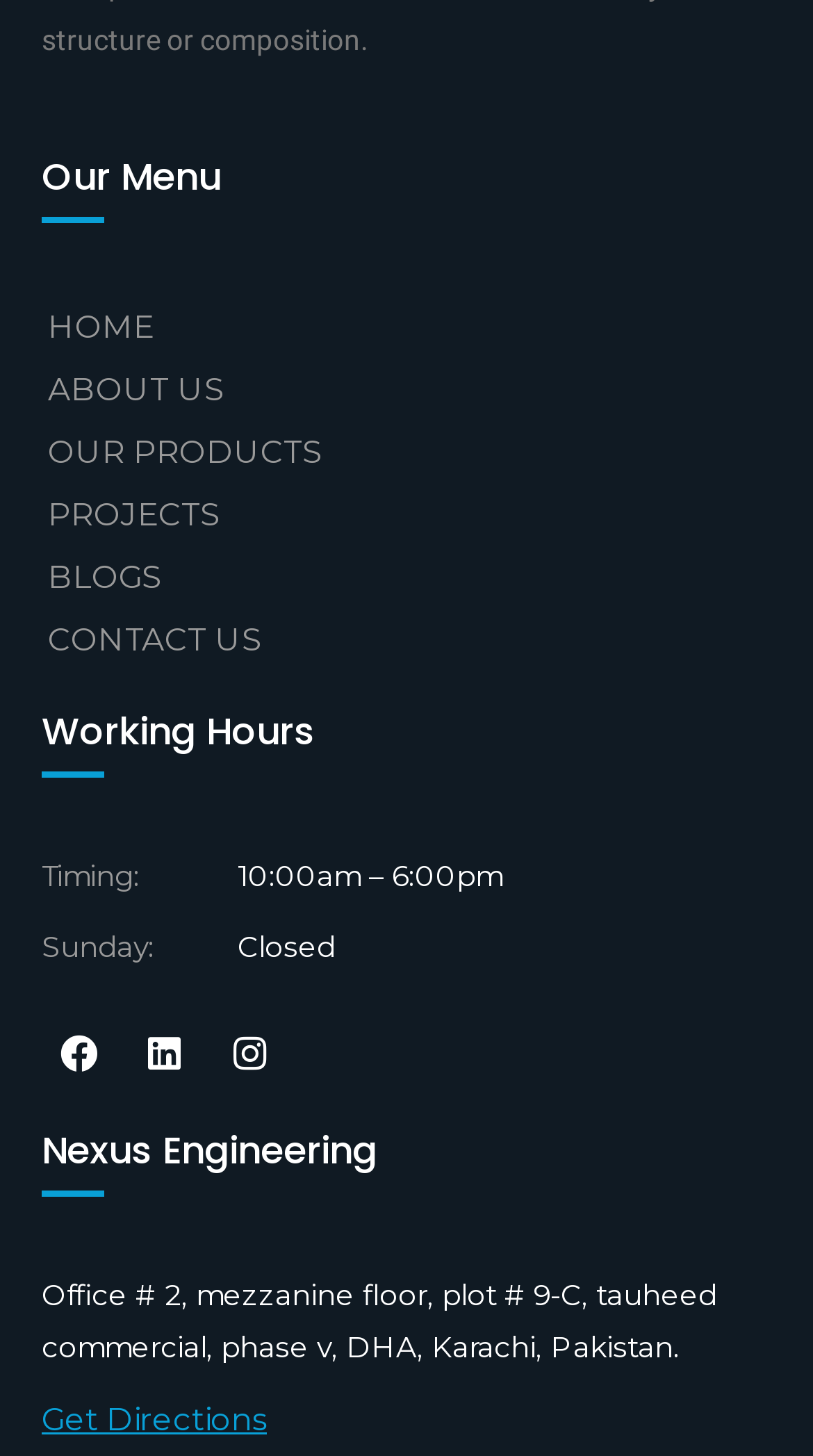What is the day when the office is closed?
Give a detailed and exhaustive answer to the question.

The day when the office is closed can be found in the section with the heading 'Working Hours'. The static text 'Sunday:' is followed by the text 'Closed'.